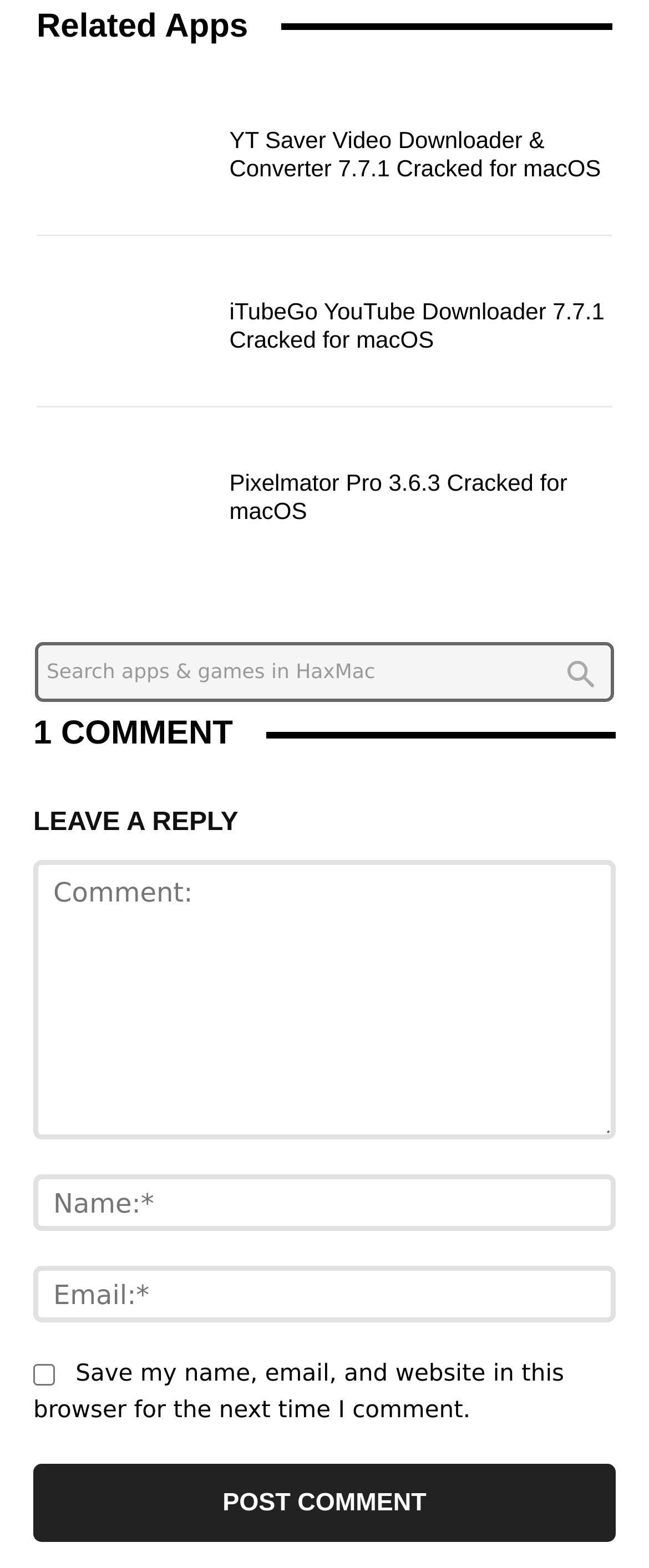What is required to leave a comment?
Refer to the screenshot and deliver a thorough answer to the question presented.

The comment section has three required fields: 'Name:*', 'Email:*', and 'Comment:*'. This suggests that users must provide their name, email, and a comment in order to leave a reply on the webpage.